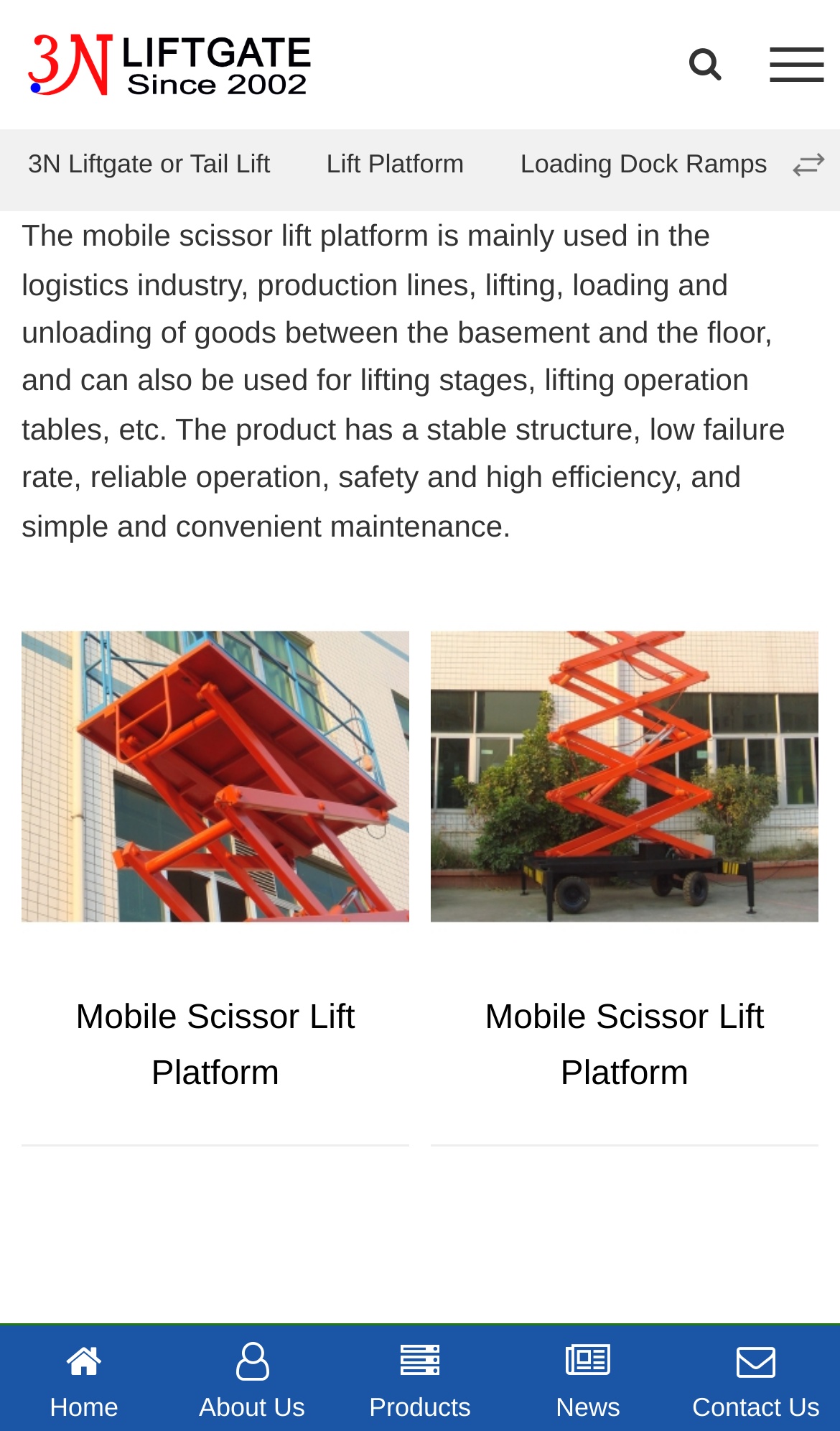Refer to the element description Mobile Scissor Lift Platform and identify the corresponding bounding box in the screenshot. Format the coordinates as (top-left x, top-left y, bottom-right x, bottom-right y) with values in the range of 0 to 1.

[0.513, 0.407, 0.974, 0.801]